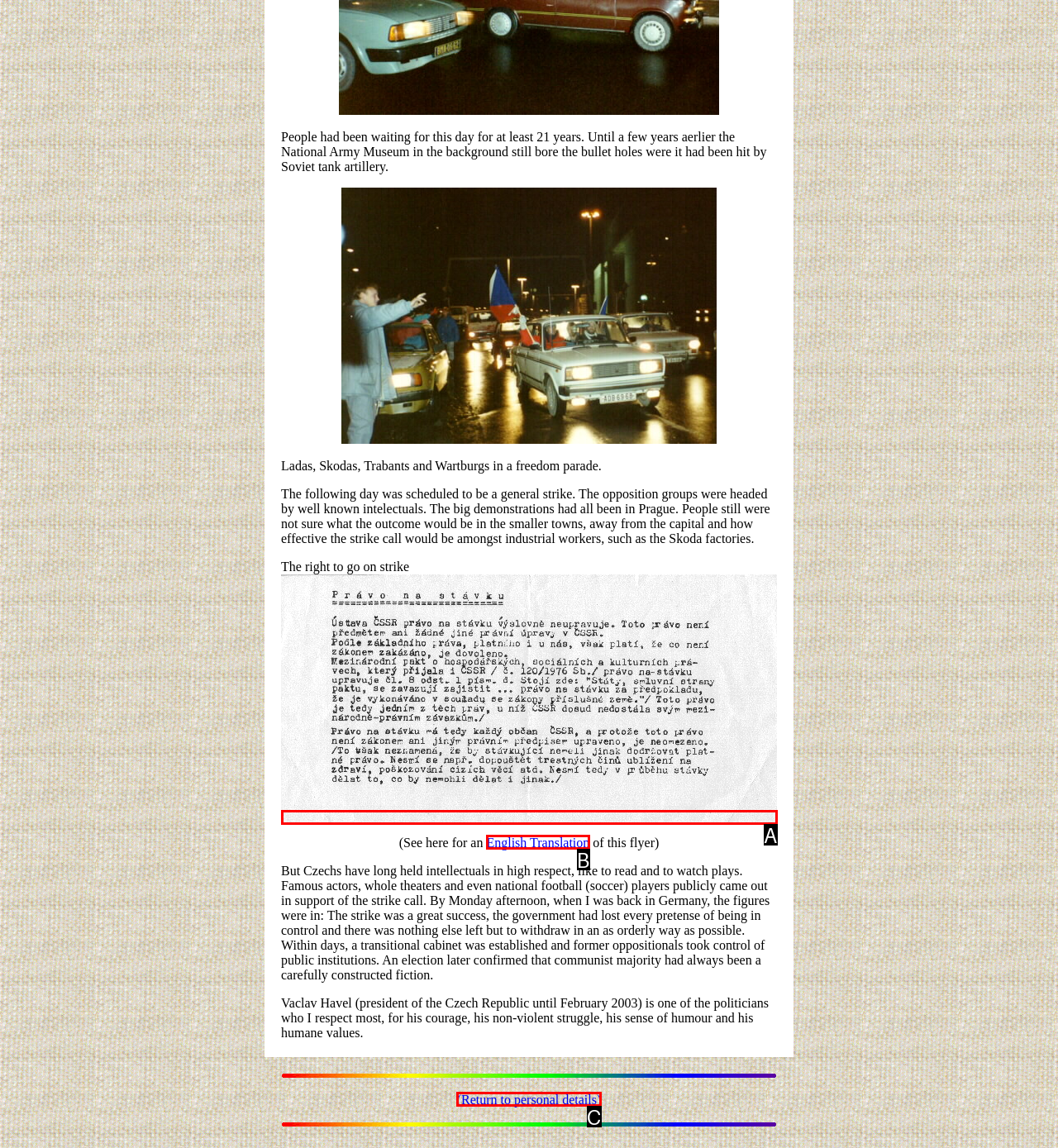Tell me which one HTML element best matches the description: English Translation Answer with the option's letter from the given choices directly.

B